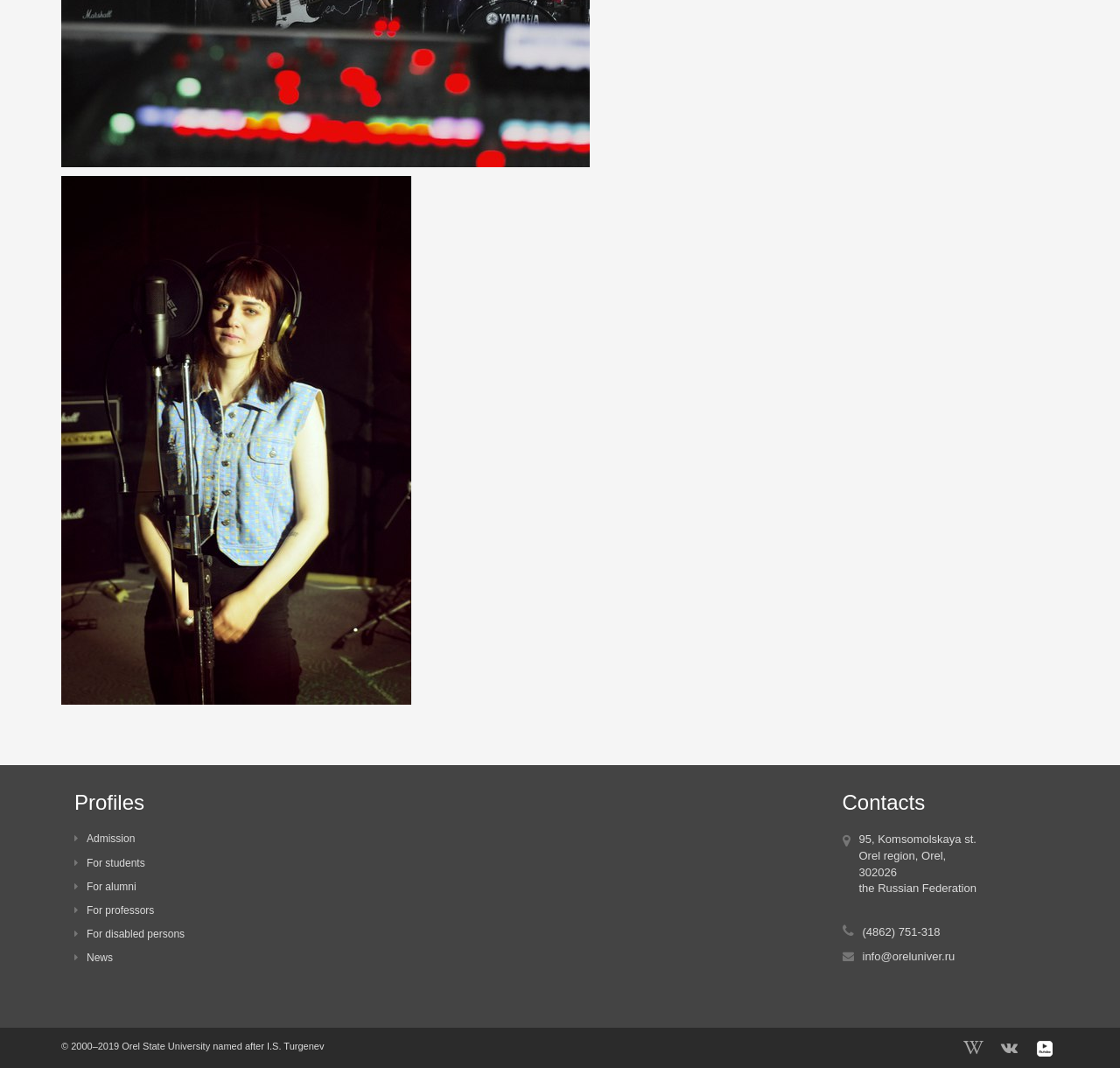Pinpoint the bounding box coordinates of the element to be clicked to execute the instruction: "Download krb5-1.21-beta1.tar.gz".

None